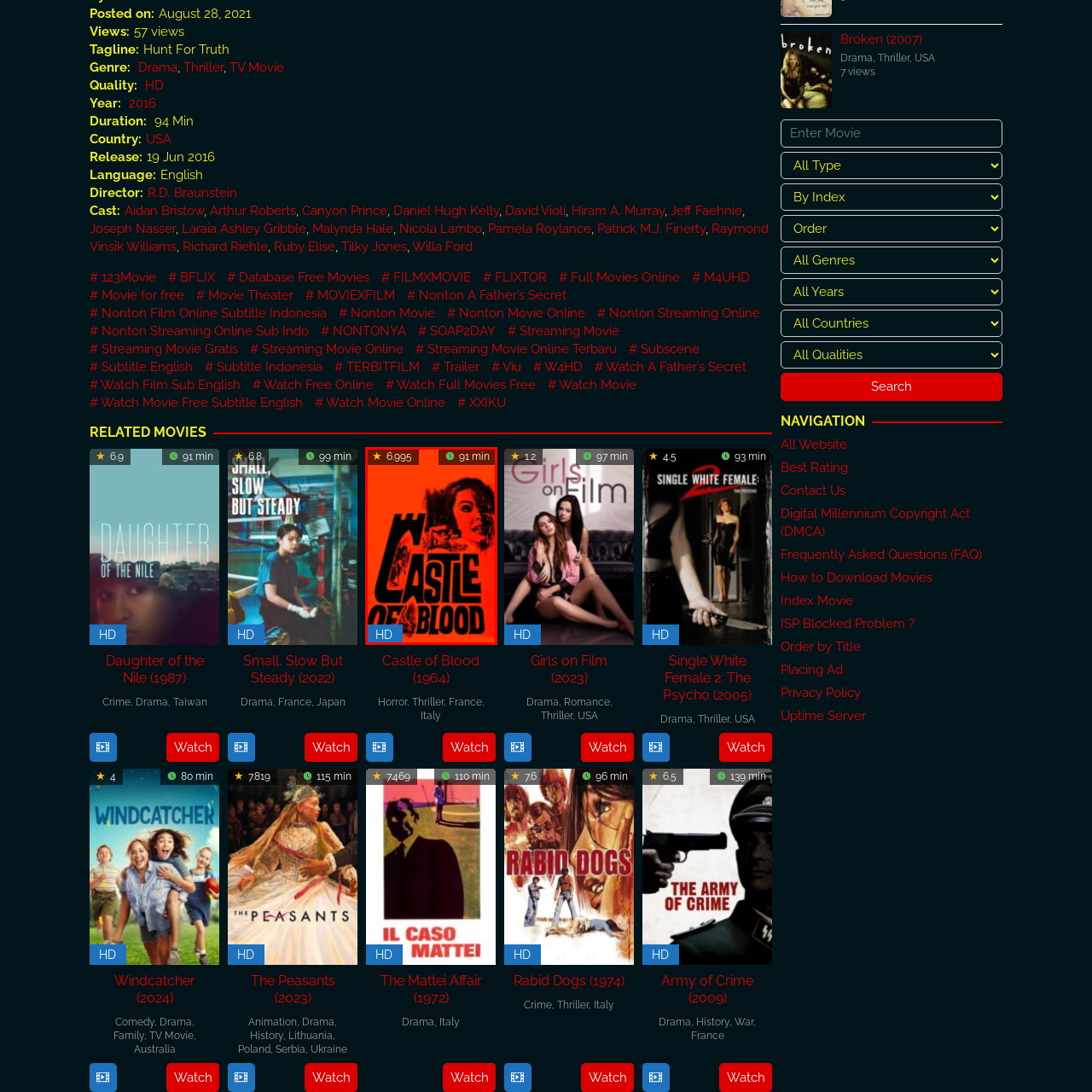Write a comprehensive caption detailing the image within the red boundary.

The image features the promotional artwork for the film "Castle of Blood," presented against a striking orange background. The artwork includes a bold, graphic title that emphasizes the film's horror theme. The film's rating is displayed prominently at the top left corner, indicating a score of 6.995, suggesting a positive reception from viewers. Additionally, the runtime of the film is shown in the top right corner, listed as 91 minutes, indicating a compact viewing experience. The film is labeled as being in HD, denoting high-definition quality. Overall, this visually engaging image effectively captures the essence of a classic horror film.